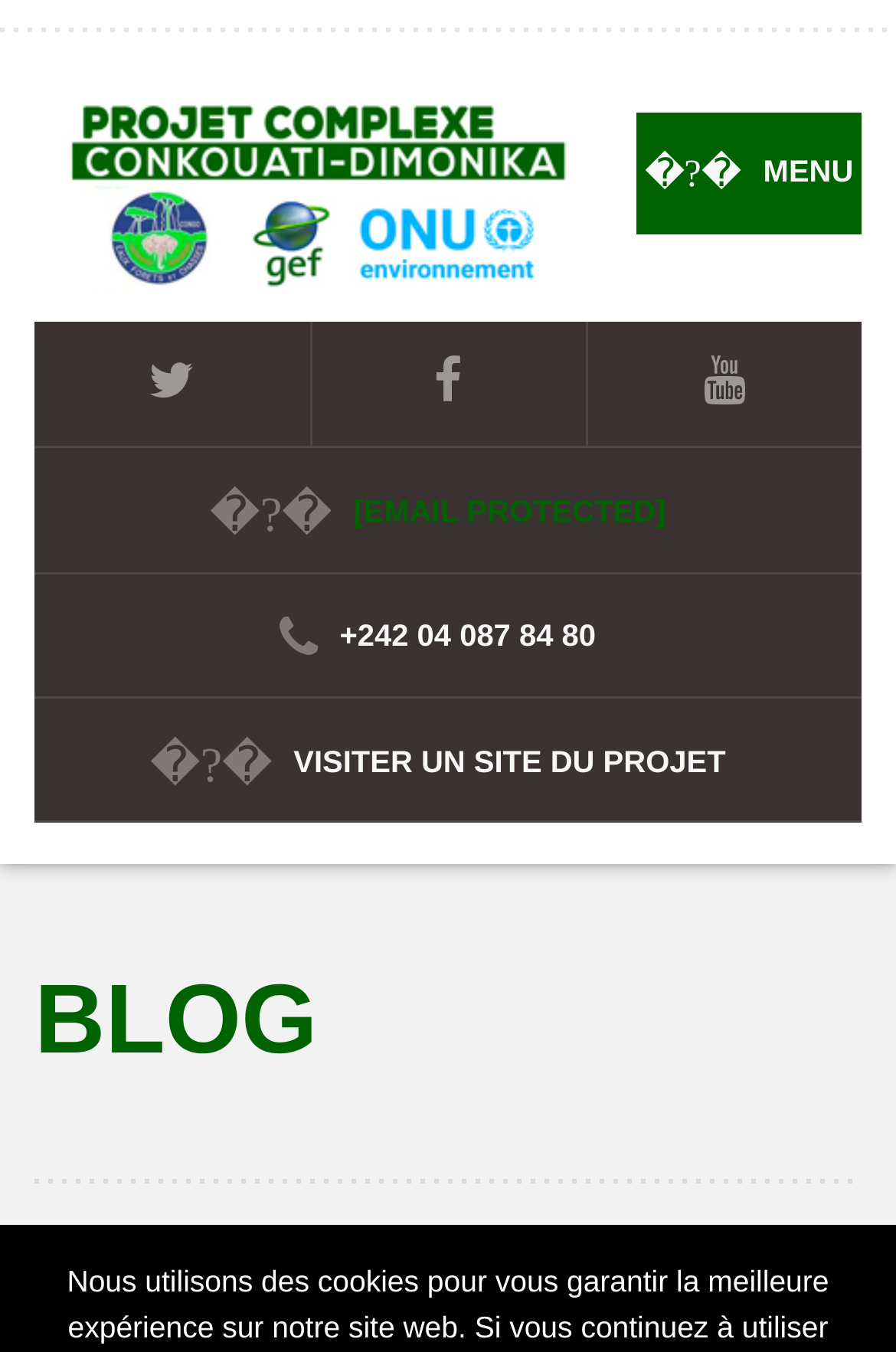How many social media links are there?
Please look at the screenshot and answer using one word or phrase.

3